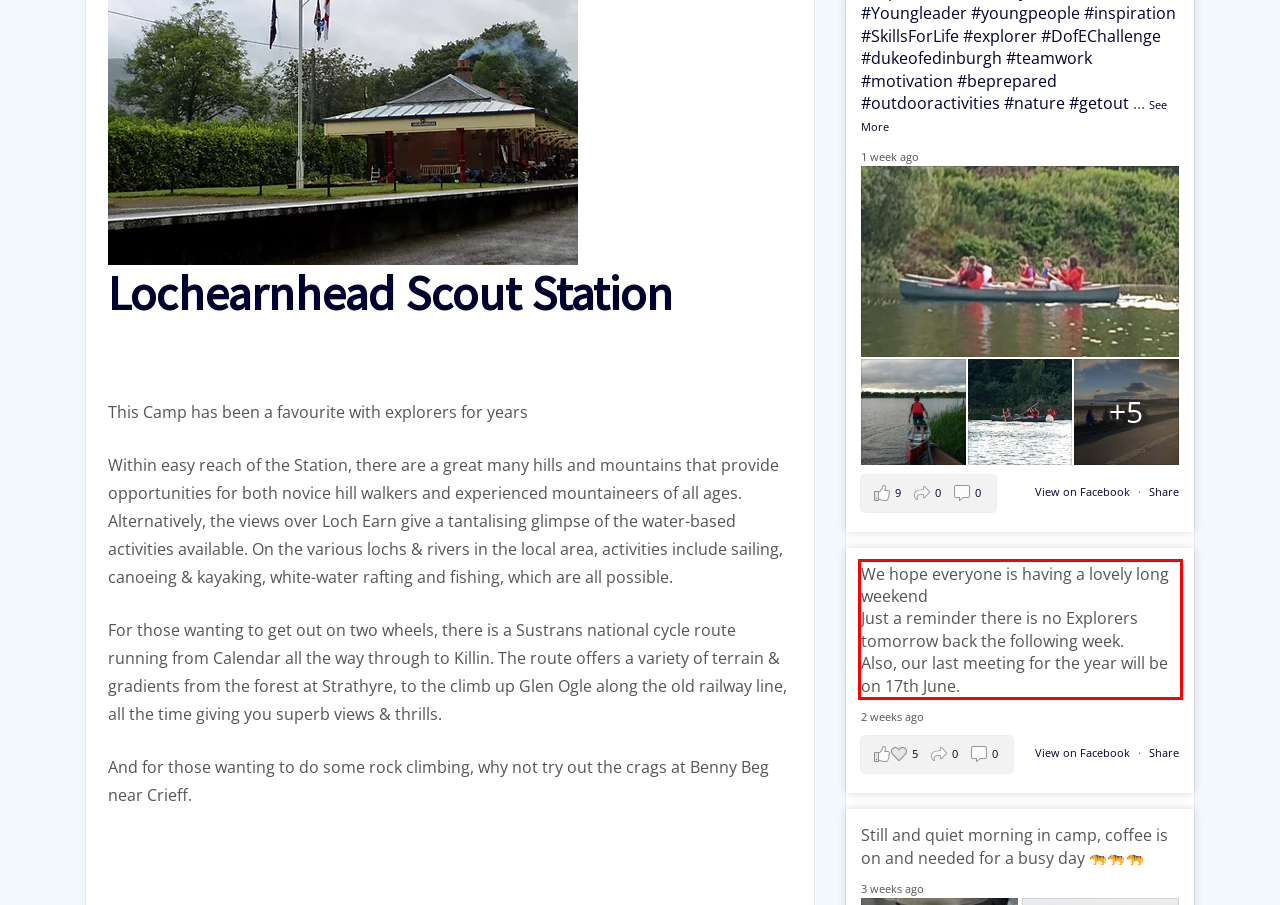Analyze the screenshot of a webpage where a red rectangle is bounding a UI element. Extract and generate the text content within this red bounding box.

We hope everyone is having a lovely long weekend Just a reminder there is no Explorers tomorrow back the following week. Also, our last meeting for the year will be on 17th June.